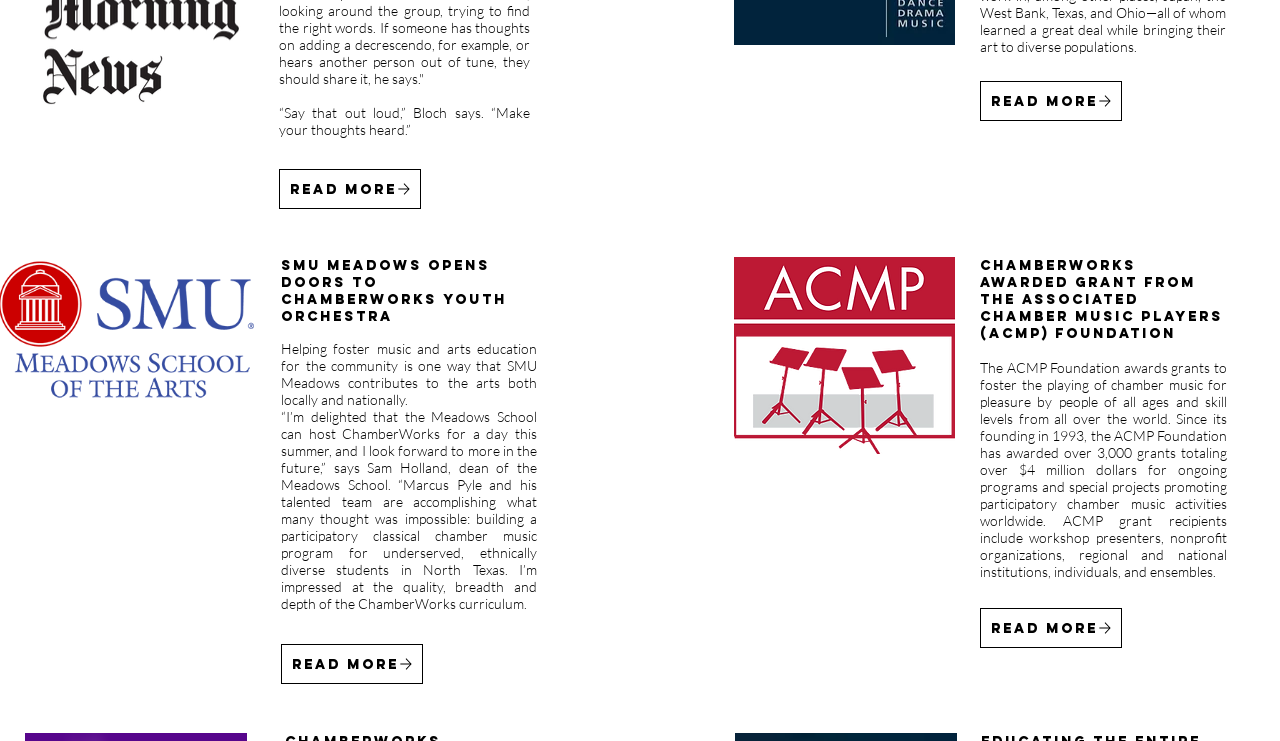What is ChamberWorks?
Please provide a single word or phrase in response based on the screenshot.

Classical chamber music program